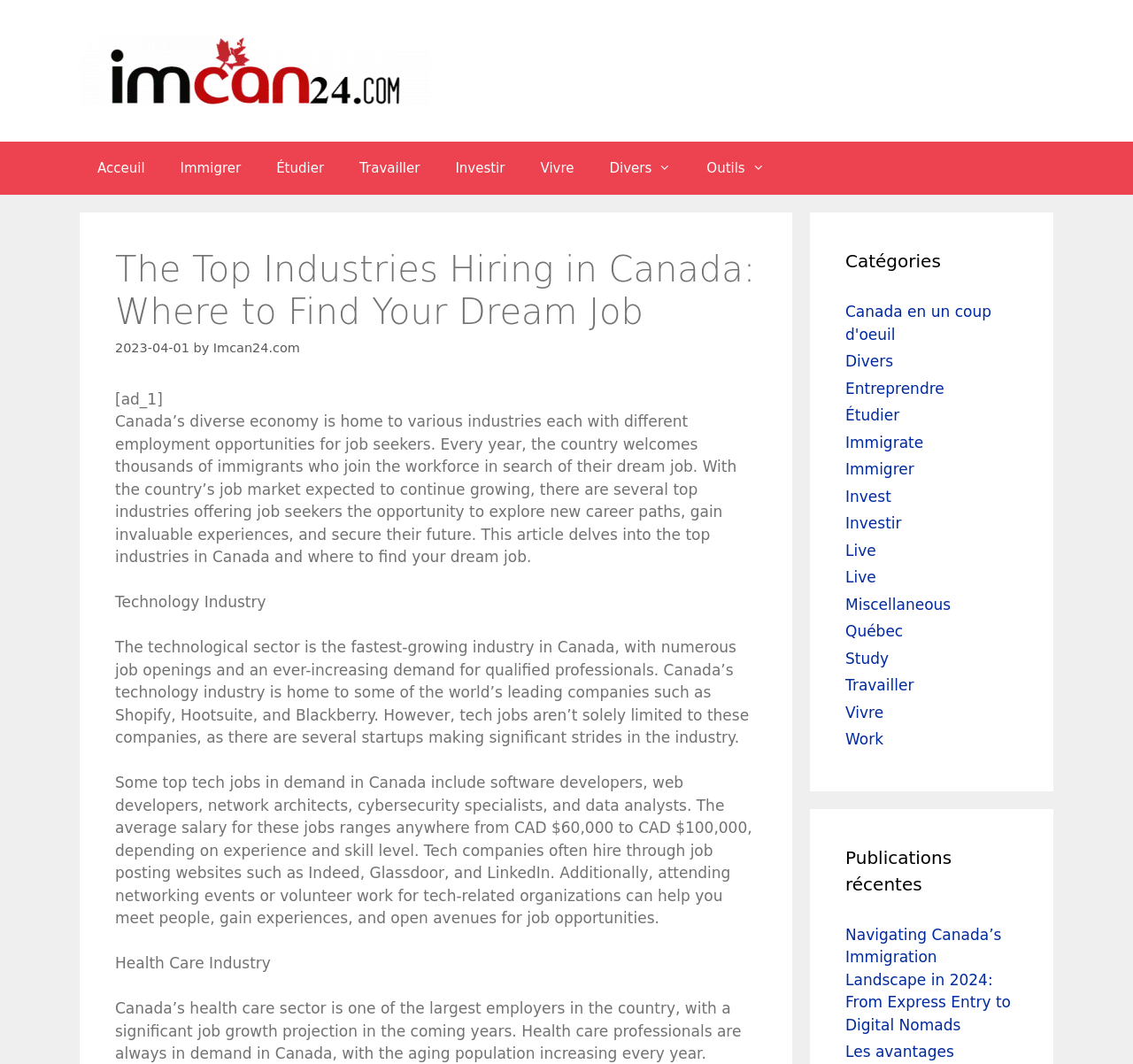Write an elaborate caption that captures the essence of the webpage.

The webpage is about the top industries hiring in Canada, where to find dream jobs, and related information. At the top, there is a banner with a link to the site. Below the banner, there is a primary navigation menu with links to various sections, including "Acceuil", "Immigrer", "Étudier", "Travailler", "Investir", "Vivre", and "Divers".

The main content area is divided into sections, starting with a heading that matches the title of the webpage. Below the heading, there is a paragraph of text that provides an overview of Canada's diverse economy and the job market. The text explains that the country welcomes thousands of immigrants every year, and there are several top industries offering job seekers opportunities to explore new career paths.

The first industry discussed is the Technology Industry, which is the fastest-growing industry in Canada. The text explains that there are numerous job openings and an increasing demand for qualified professionals. It lists some top tech jobs in demand, including software developers, web developers, and data analysts, along with their average salaries. The text also provides information on how to find tech jobs, including job posting websites and networking events.

Below the Technology Industry section, there is another section titled "Health Care Industry", but the text is cut off, suggesting that there is more content below.

On the right side of the page, there is a complementary section with a heading "Catégories" and a list of links to various categories, including "Canada en un coup d'oeil", "Divers", "Entreprendre", and others. Below the categories, there is a section titled "Publications récentes" with a link to a recent publication about navigating Canada's immigration landscape.